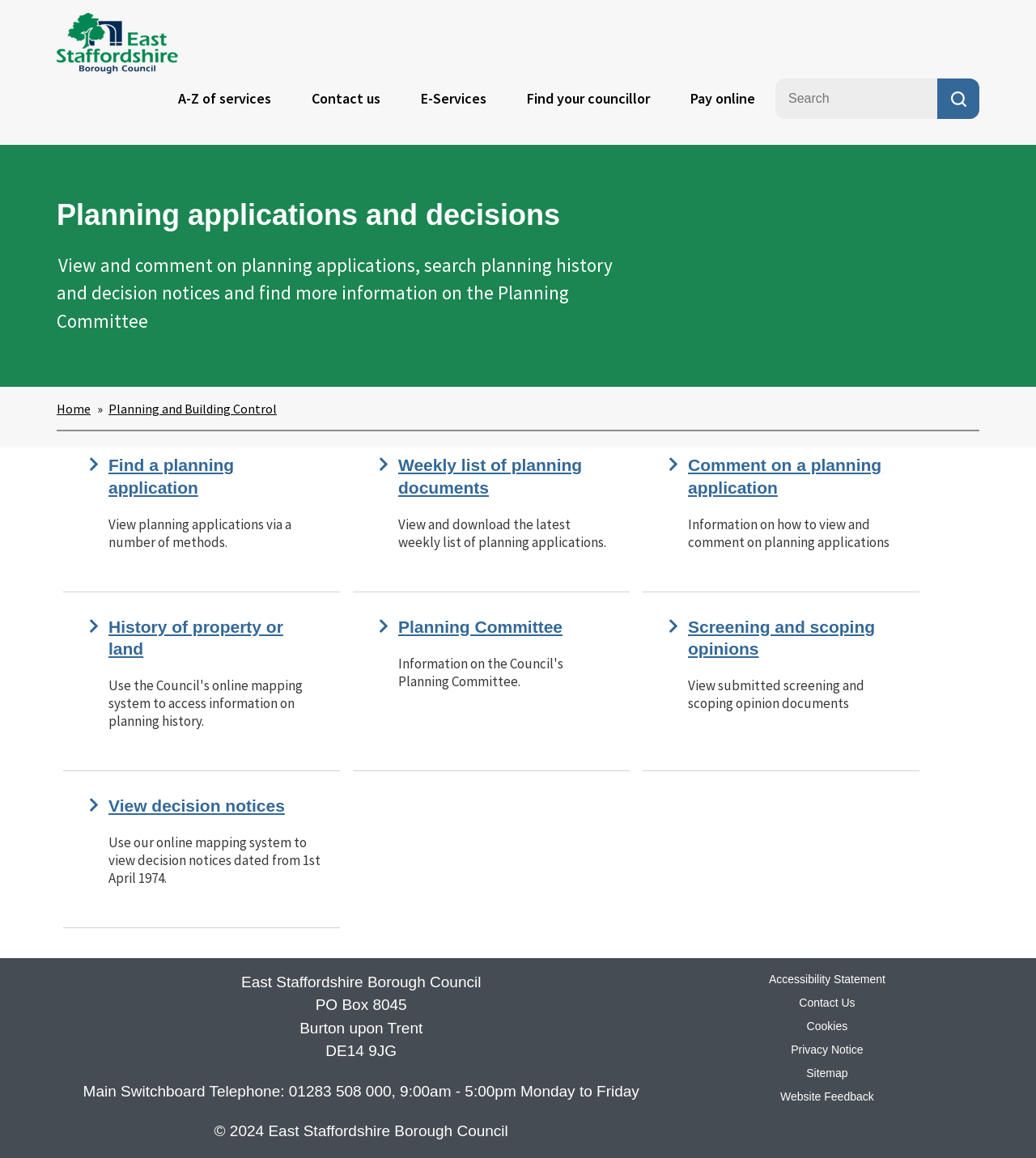What is the purpose of the Planning Committee?
Please respond to the question with a detailed and informative answer.

The webpage mentions the Planning Committee, but does not provide a clear purpose or function for it. It is likely that the committee is involved in the planning process, but the specific role is not defined on this page.